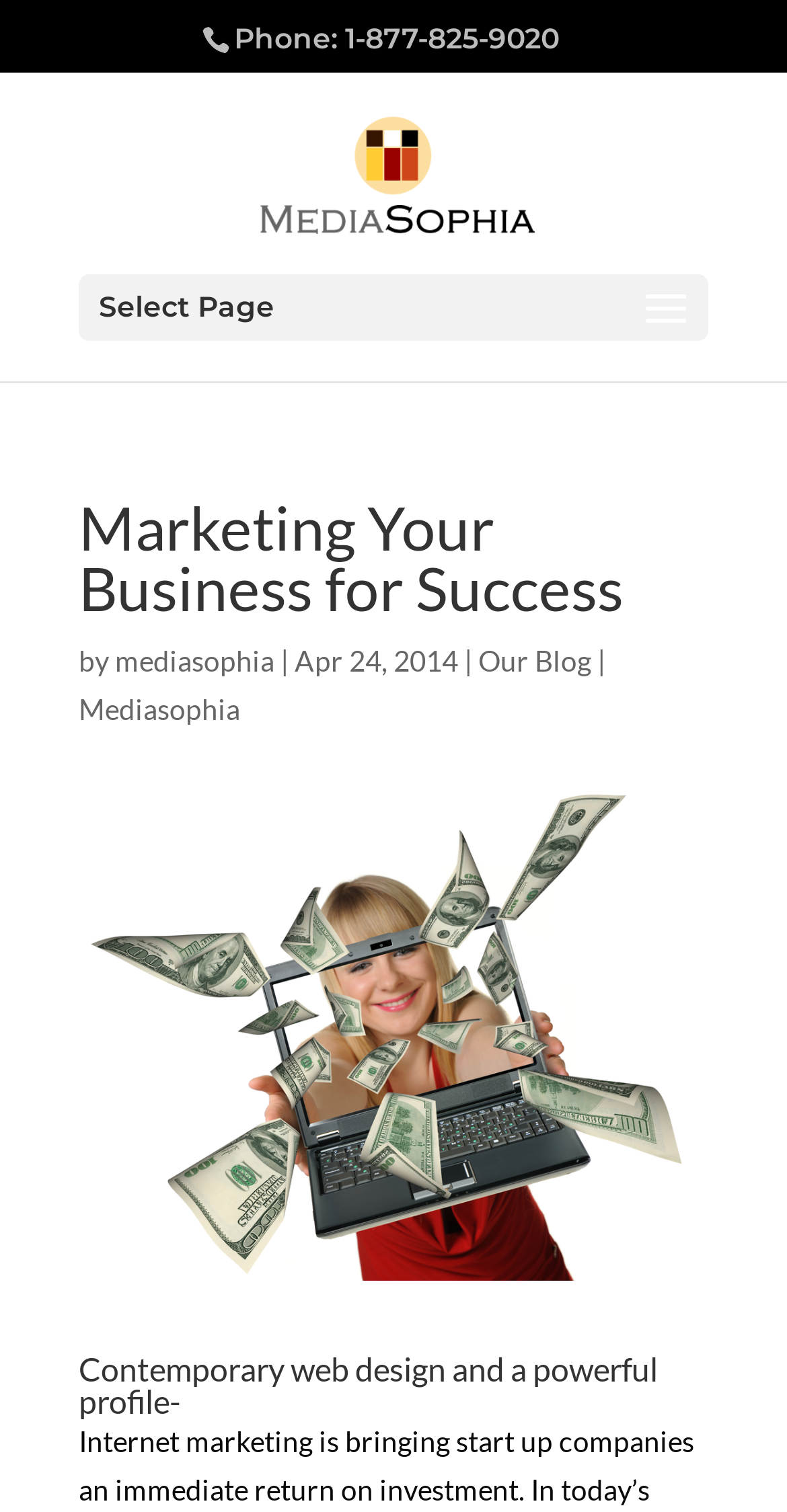Determine the bounding box for the UI element as described: "alt="Mediasophia"". The coordinates should be represented as four float numbers between 0 and 1, formatted as [left, top, right, bottom].

[0.33, 0.101, 0.681, 0.125]